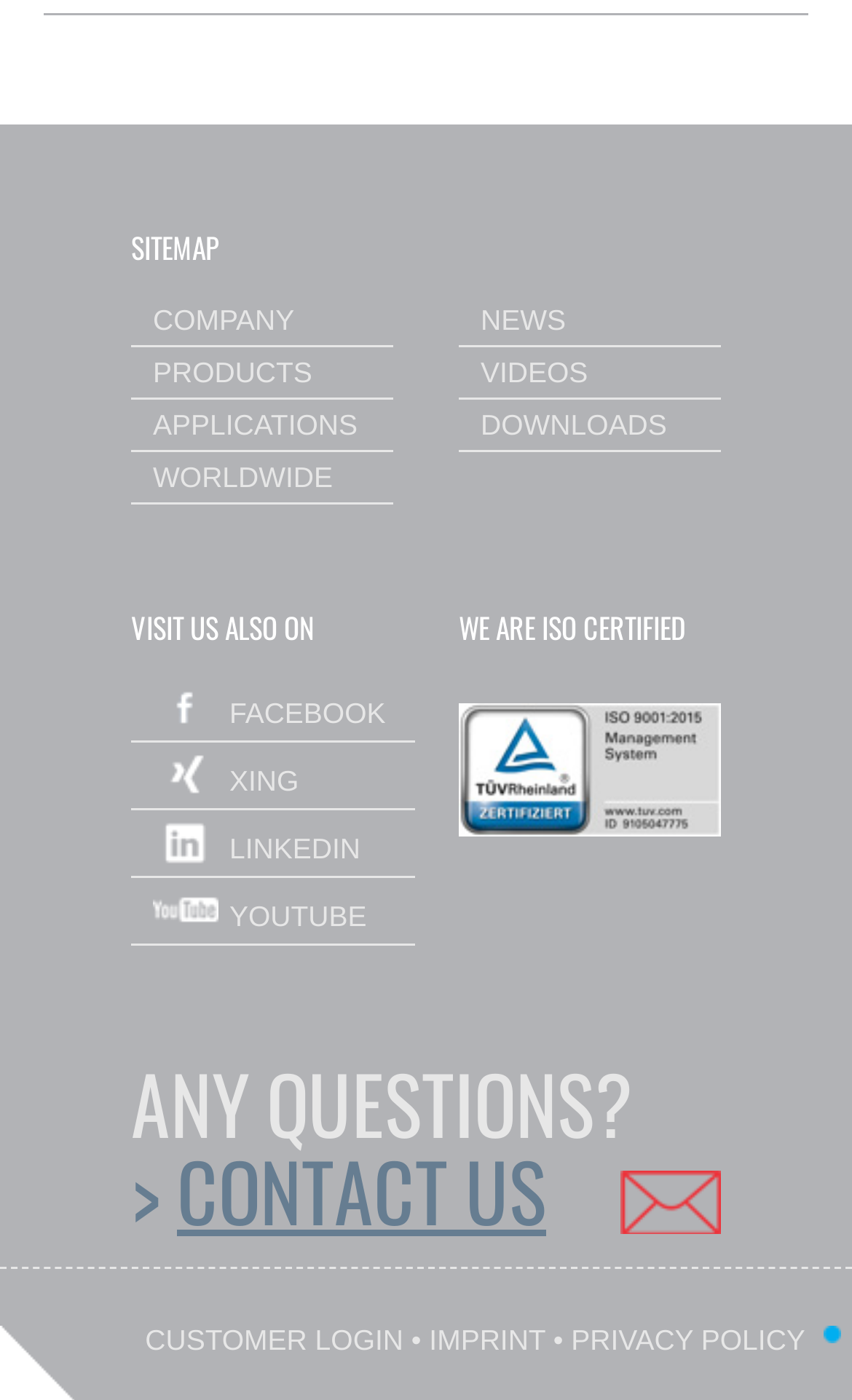Respond to the following question using a concise word or phrase: 
How many social media links are available?

4